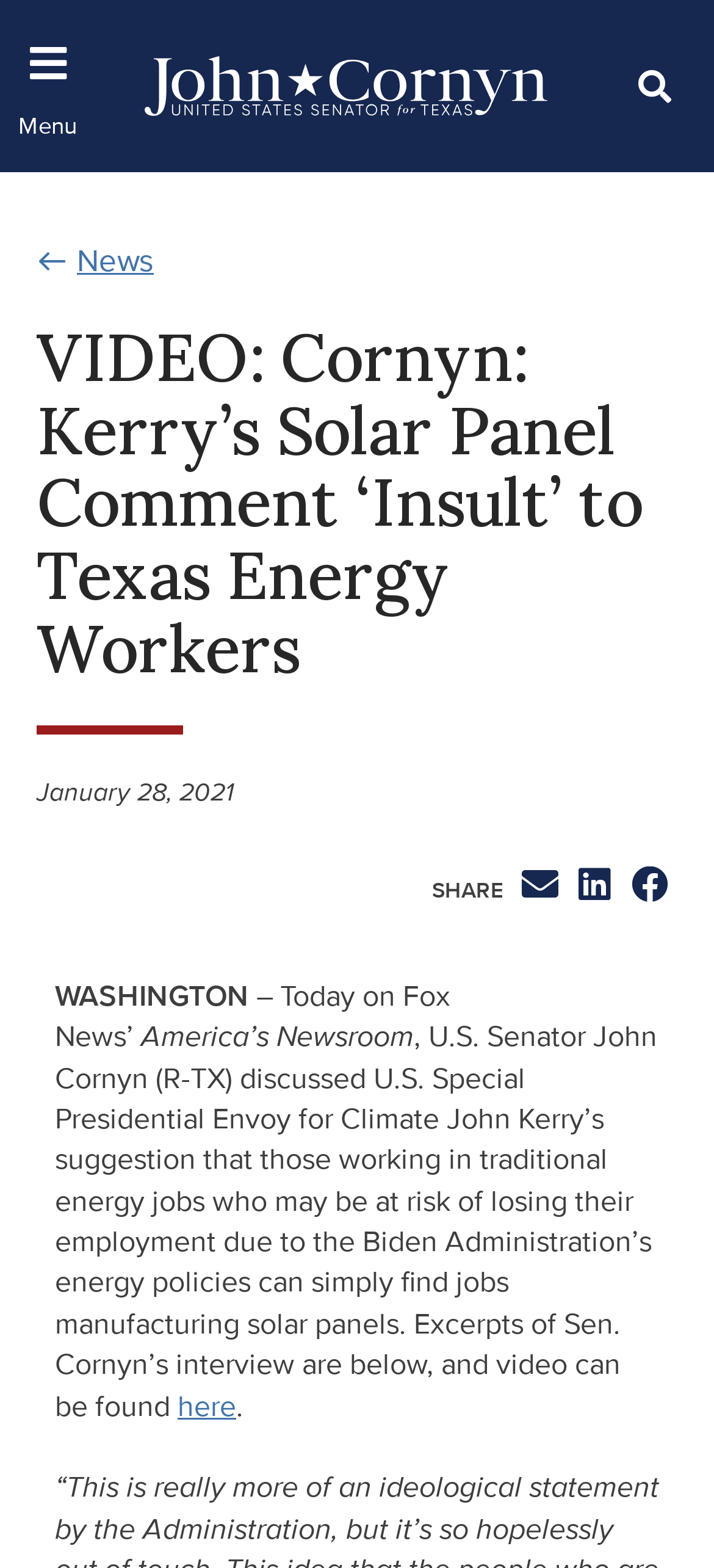Given the element description Instagram, identify the bounding box coordinates for the UI element on the webpage screenshot. The format should be (top-left x, top-left y, bottom-right x, bottom-right y), with values between 0 and 1.

None